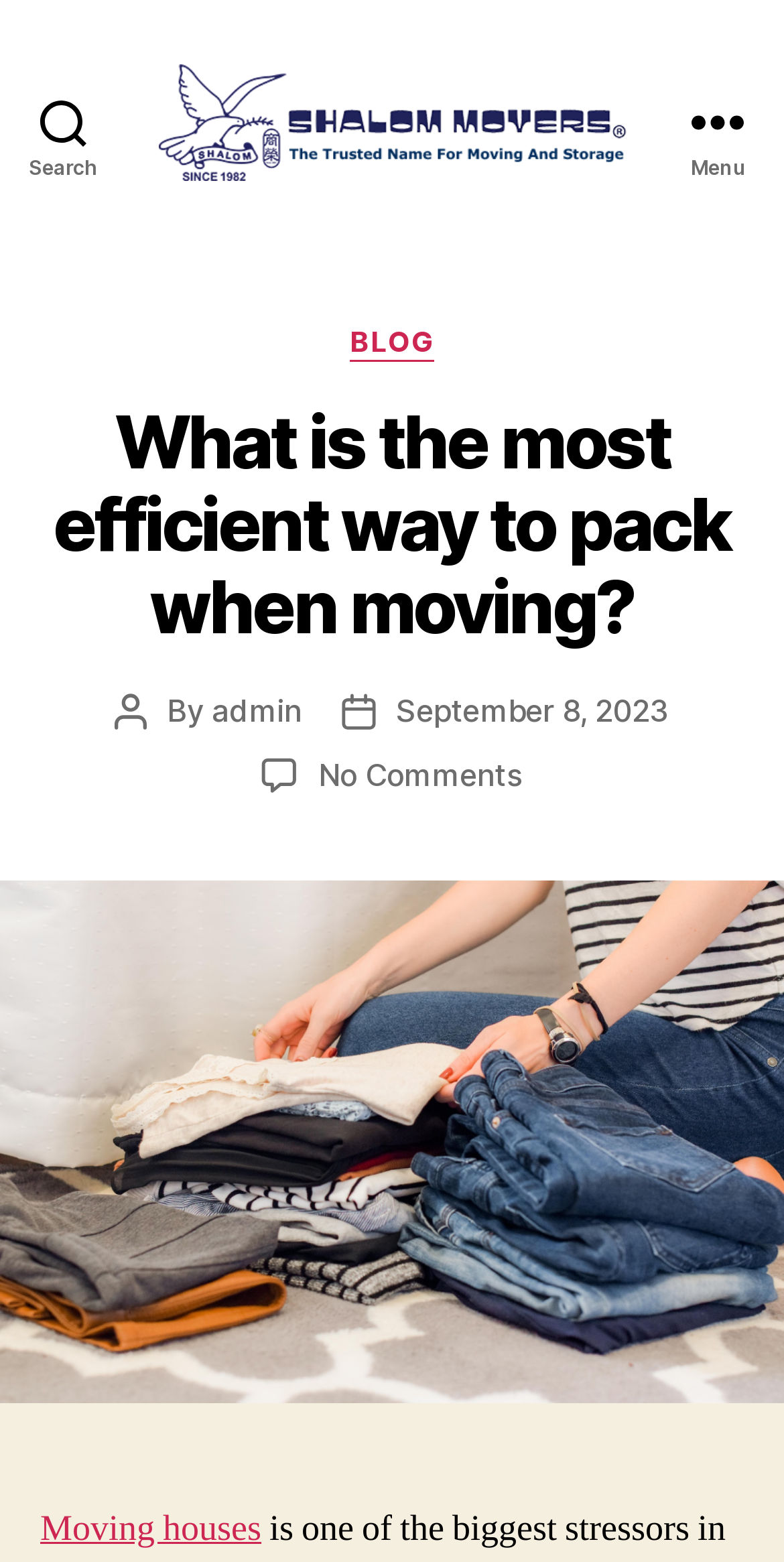Generate a thorough caption detailing the webpage content.

The webpage is a blog post titled "What is the most efficient way to pack when moving?" on the Shalom Blog. At the top left corner, there is a search button. Next to it, there is a link to the Shalom Blog, accompanied by an image with the same name. On the top right corner, there is a menu button.

Below the top section, there is a header area that takes up most of the width. Within this area, there are several elements. On the left side, there is a heading with the same title as the webpage. Below the heading, there is a section with information about the post, including the author's name, "admin", and the post date, "September 8, 2023". 

On the right side of the header area, there is a link to a category named "BLOG". Below it, there is a static text "Categories". 

Below the header area, there is a large figure that takes up most of the width, containing an image related to clothes packing. 

At the very bottom of the page, there is a link to a related topic, "Moving houses". Additionally, there is a link to a comment section with the text "No Comments on What is the most efficient way to pack when moving?".